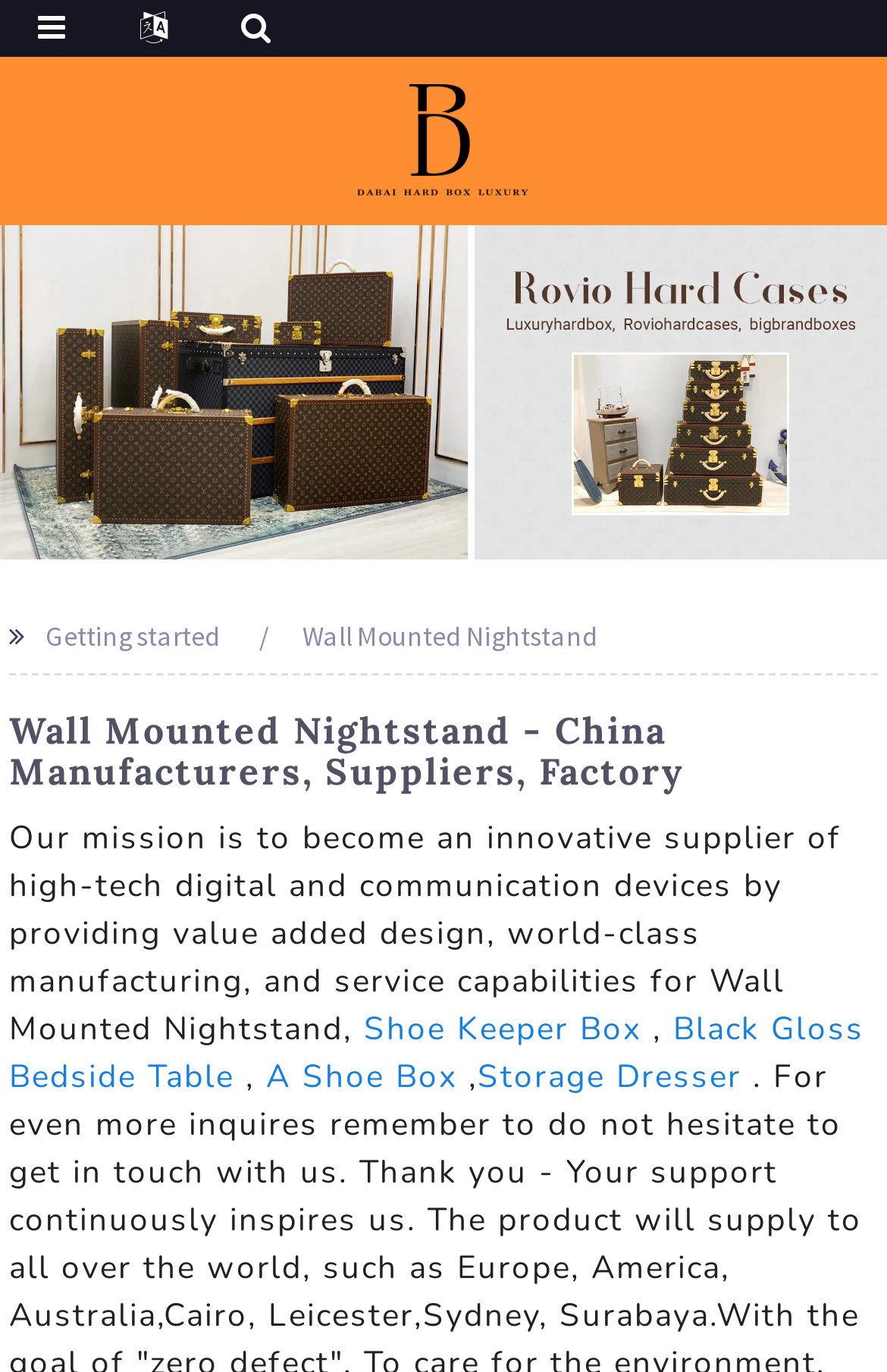Identify the bounding box coordinates of the area that should be clicked in order to complete the given instruction: "Learn more about Wall Mounted Nightstand". The bounding box coordinates should be four float numbers between 0 and 1, i.e., [left, top, right, bottom].

[0.341, 0.451, 0.674, 0.476]